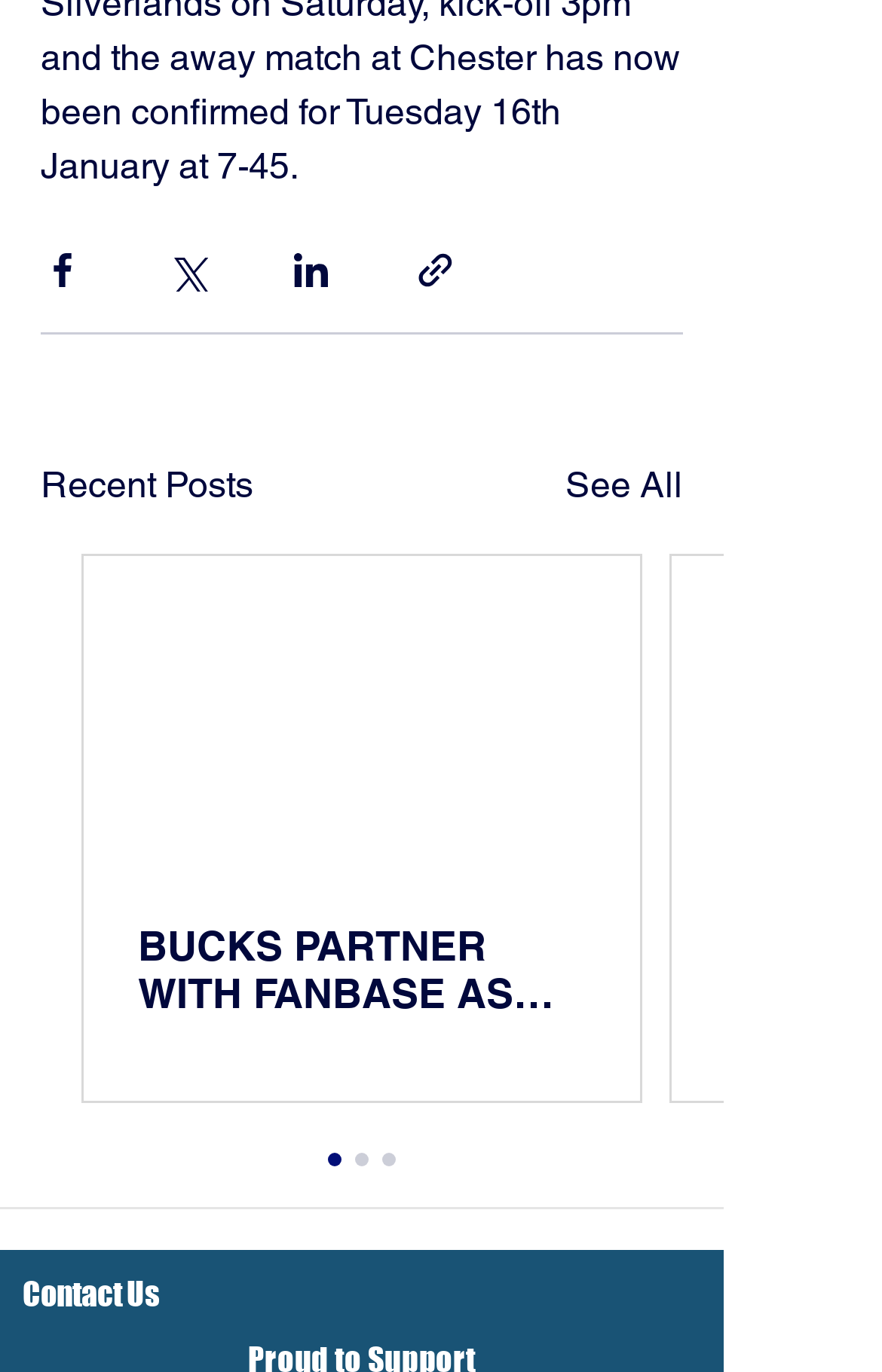Find the bounding box coordinates of the element I should click to carry out the following instruction: "Click on the link to learn about Crypto Art".

None